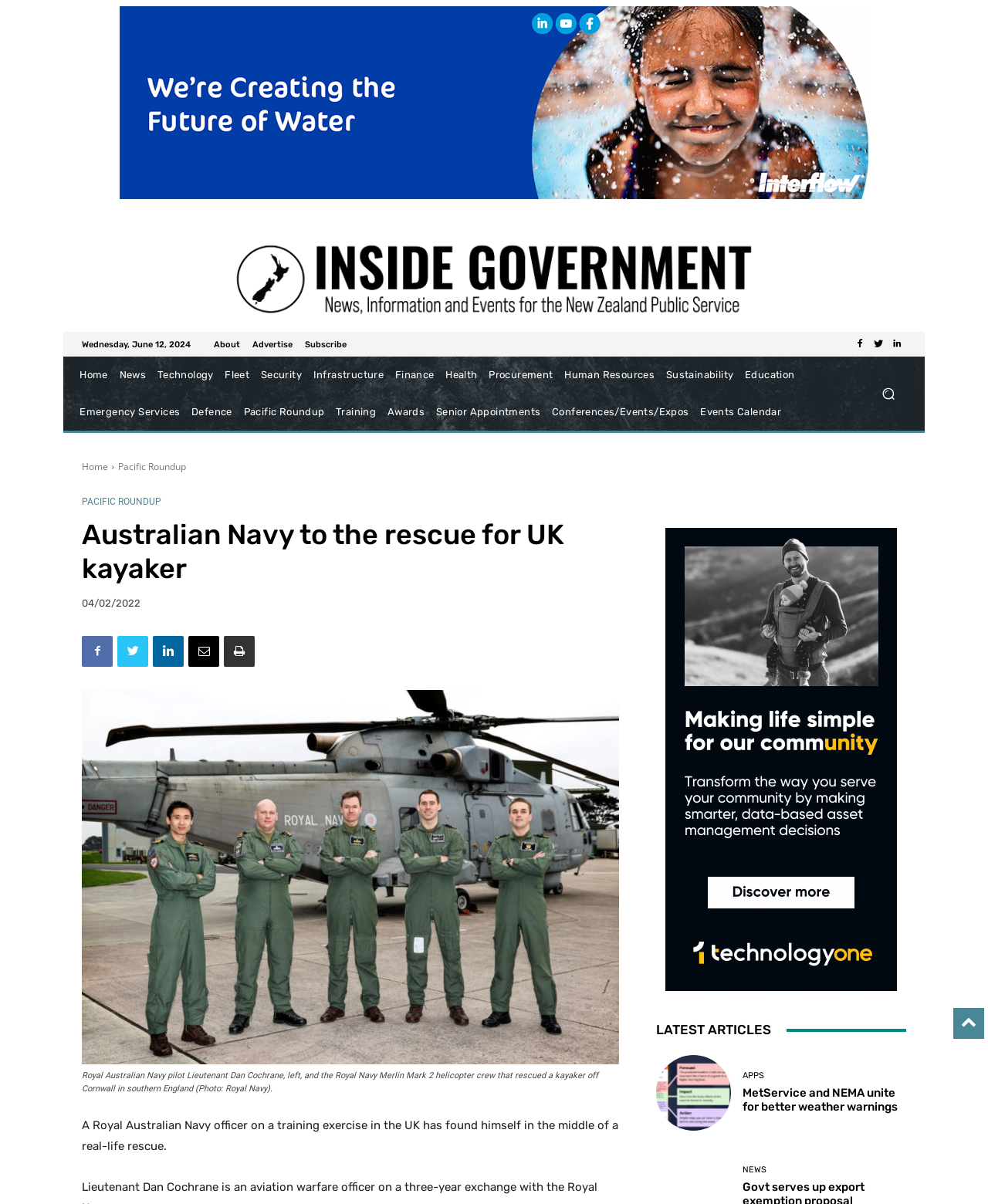Please find the bounding box coordinates for the clickable element needed to perform this instruction: "Click the logo".

[0.083, 0.185, 0.917, 0.276]